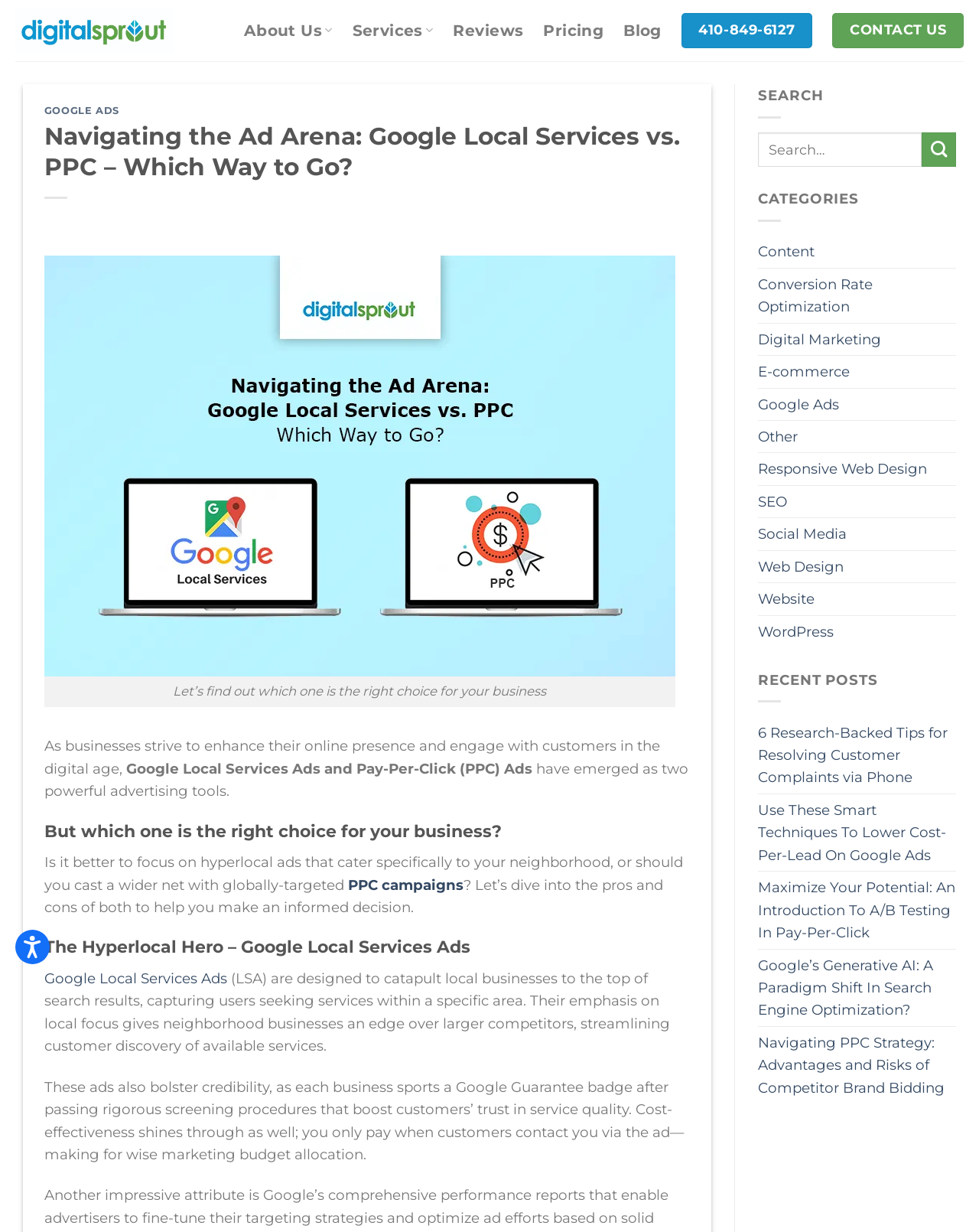Carefully examine the image and provide an in-depth answer to the question: What is the name of the company behind the webpage?

The webpage is owned by Digital Sprout, a company that provides digital marketing services, as indicated by the logo and link at the top of the webpage.